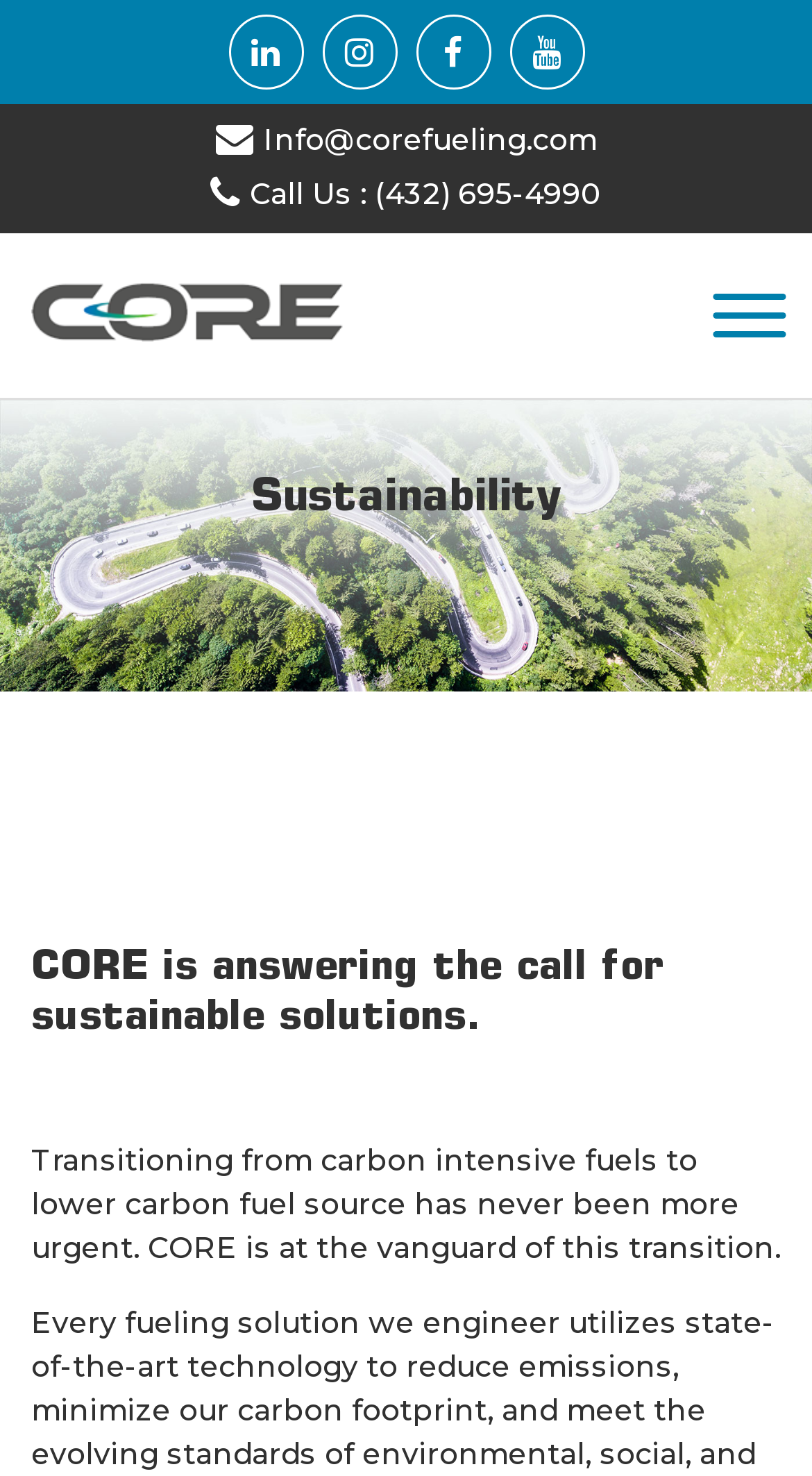Generate a comprehensive caption for the webpage you are viewing.

The webpage is about Sustainability at CORE Fueling. At the top left, there is a logo of CORE Fueling, accompanied by a link to the company's name. Below the logo, there are five social media links, represented by icons, aligned horizontally across the top of the page. 

To the right of the social media links, there are two links: one for contacting the company via email and another for calling the company's phone number. 

Below these links, there is a large banner that spans the entire width of the page, containing an image. 

The main content of the page starts with a heading that reads "Sustainability". Below this heading, there is a subheading that states "CORE is answering the call for sustainable solutions." 

Following the subheading, there is a paragraph of text that explains the importance of transitioning from carbon-intensive fuels to lower carbon fuel sources, and how CORE is at the forefront of this transition.